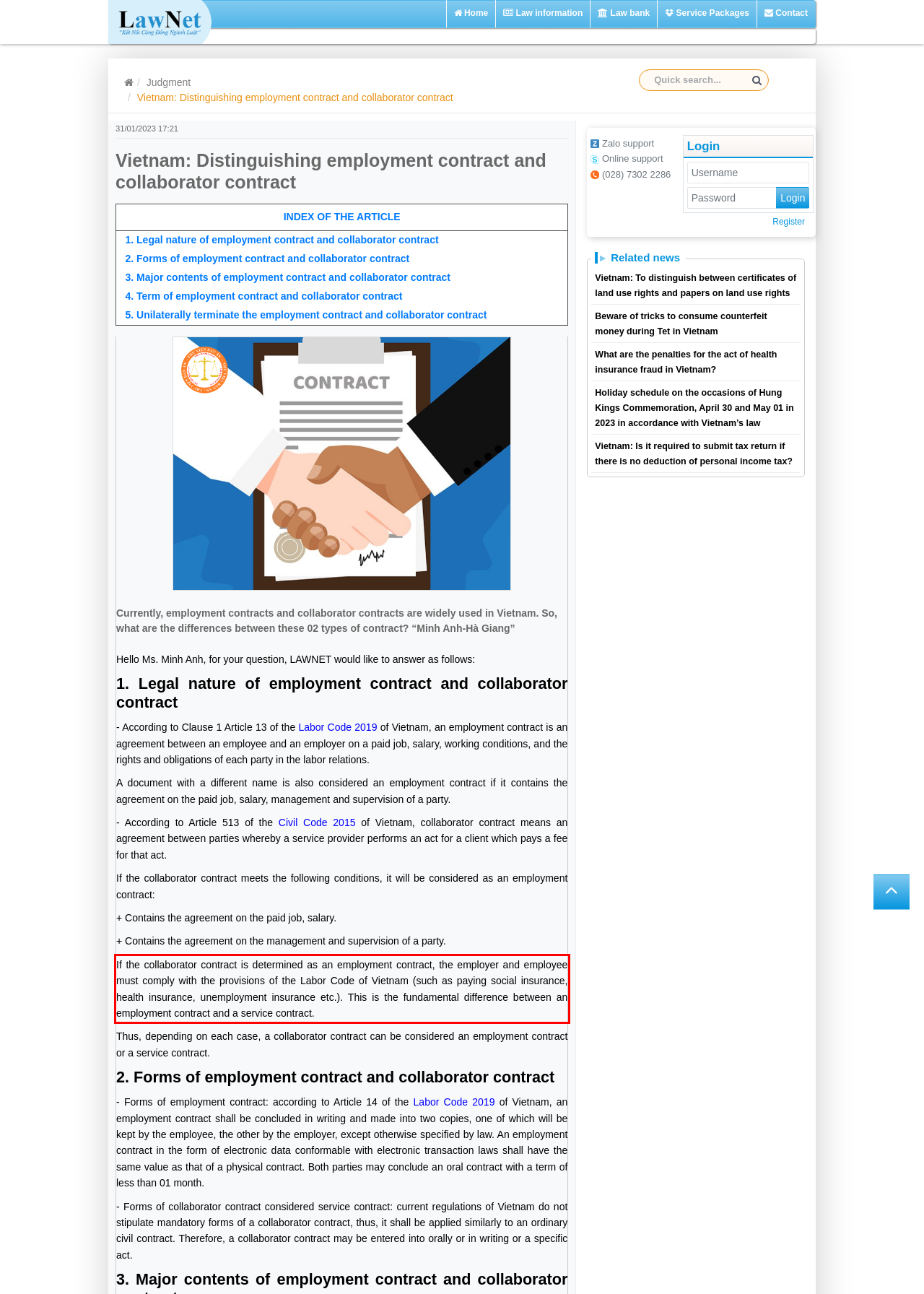Examine the webpage screenshot and use OCR to obtain the text inside the red bounding box.

If the collaborator contract is determined as an employment contract, the employer and employee must comply with the provisions of the Labor Code of Vietnam (such as paying social insurance, health insurance, unemployment insurance etc.). This is the fundamental difference between an employment contract and a service contract.